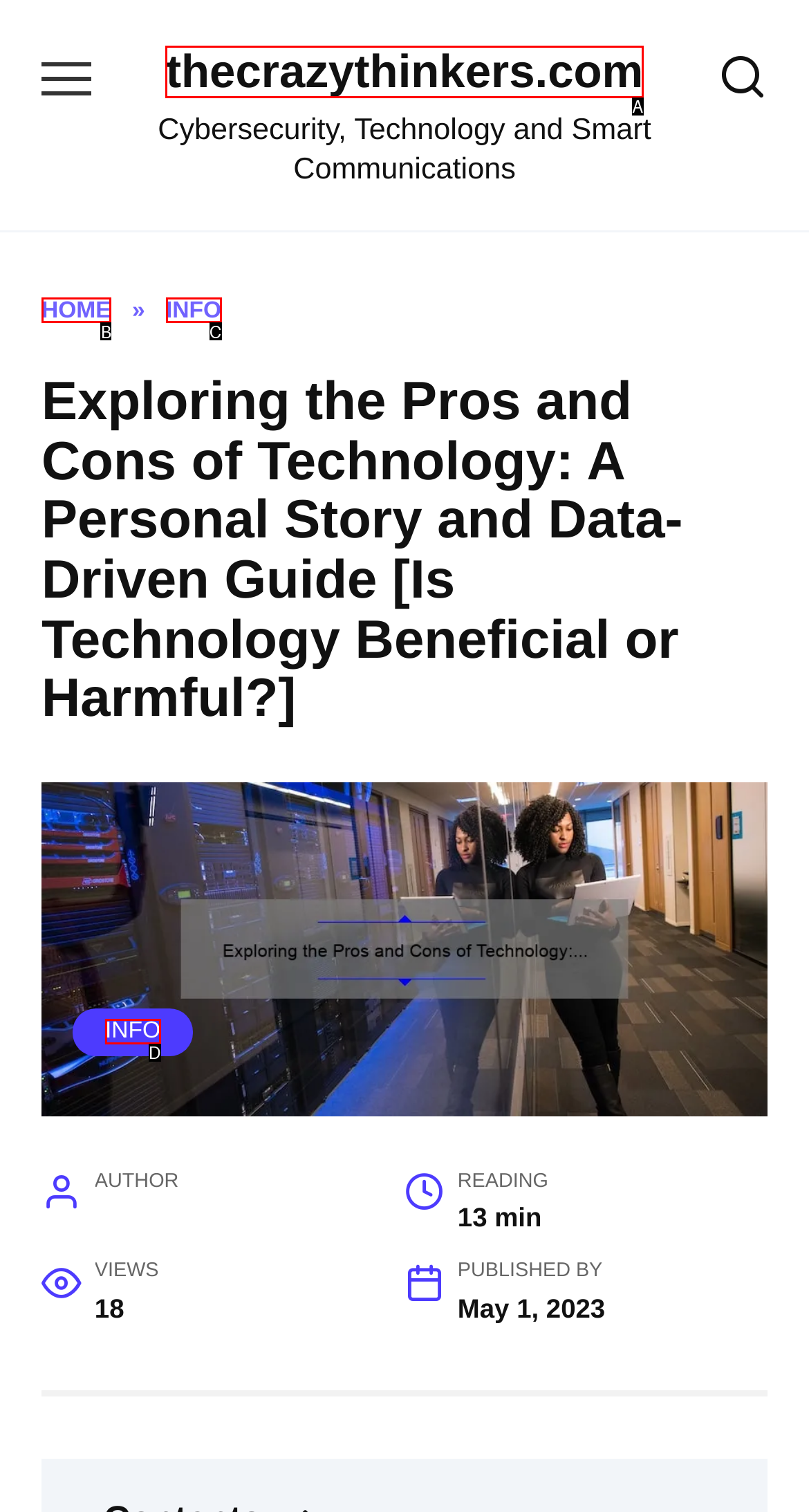Determine the UI element that matches the description: Home
Answer with the letter from the given choices.

B